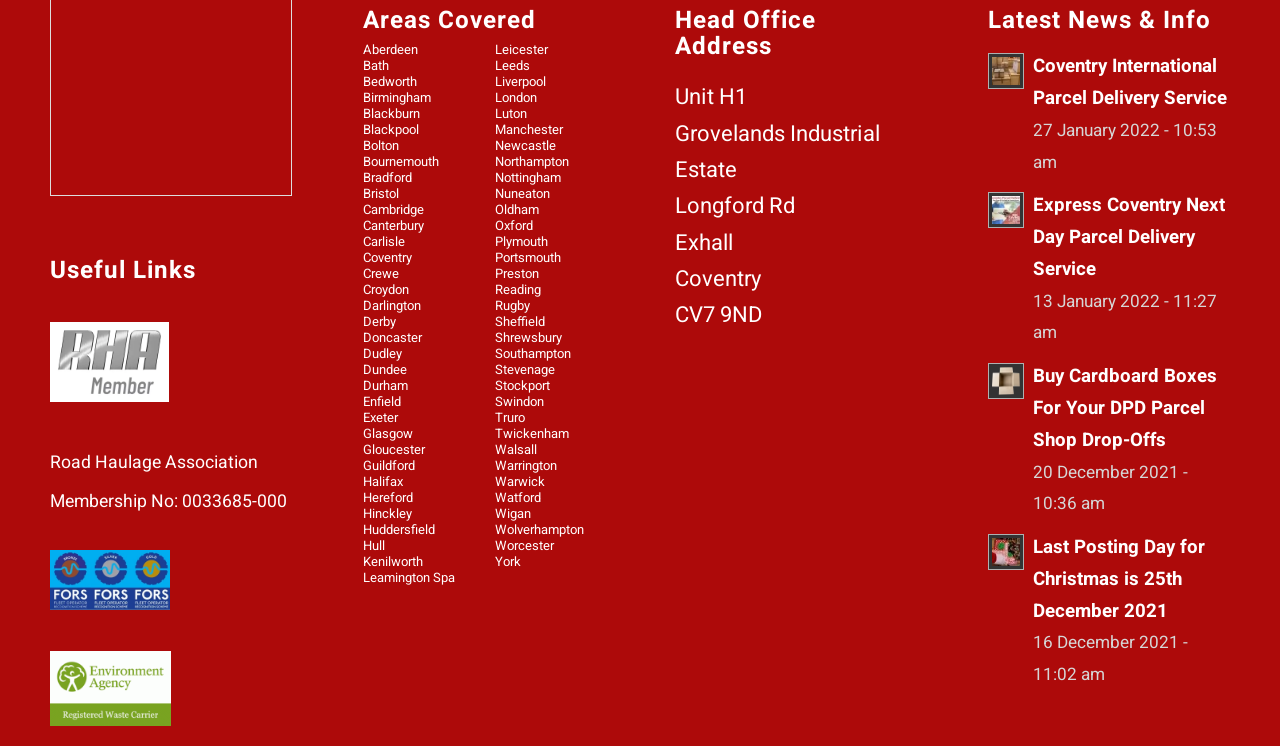Please use the details from the image to answer the following question comprehensively:
What is the membership number of Road Haulage Association?

The membership number can be found in the static text element 'Membership No: 0033685-000' which is located below the 'Road Haulage Association' text.